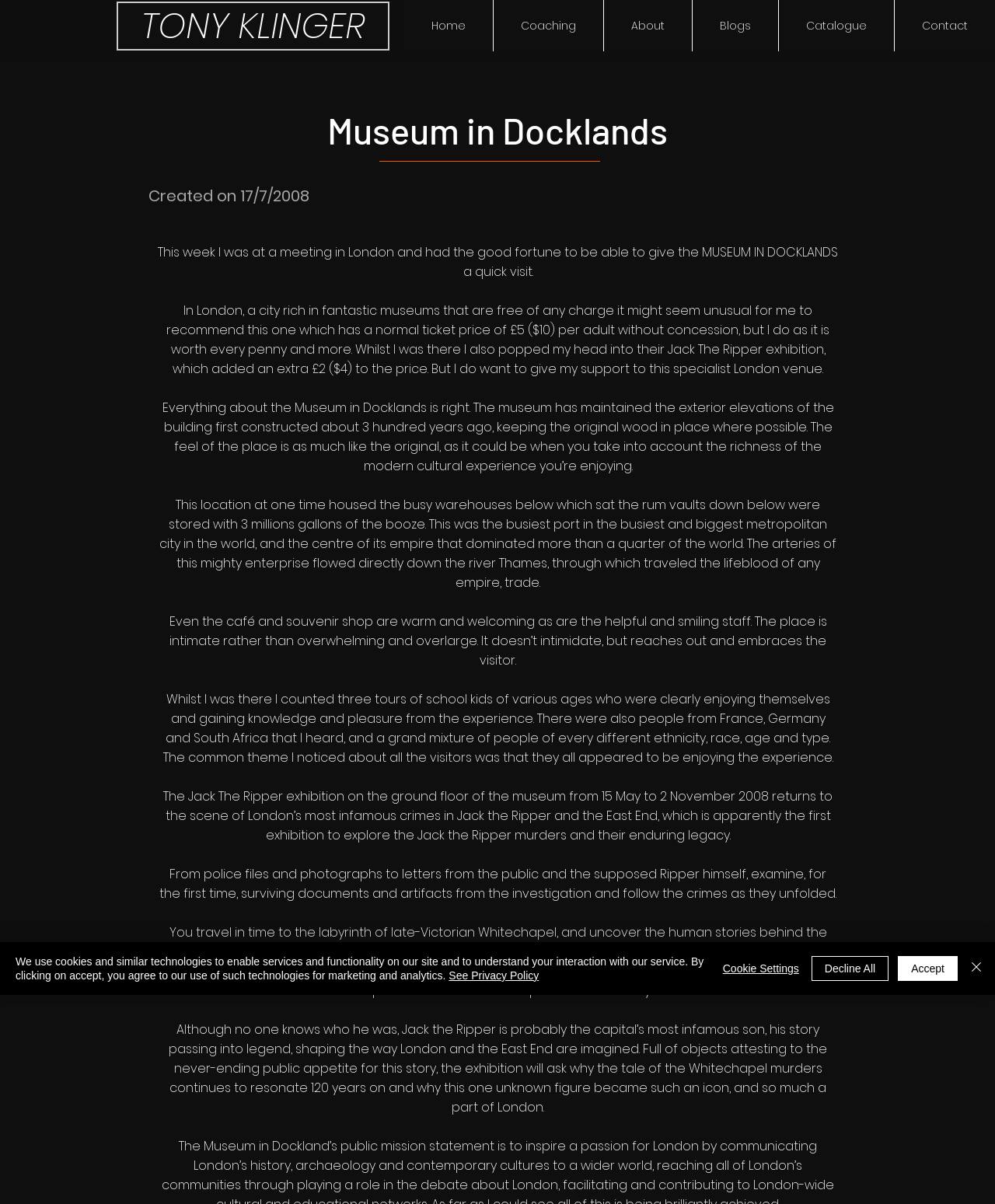Please identify the webpage's heading and generate its text content.

Museum in Docklands